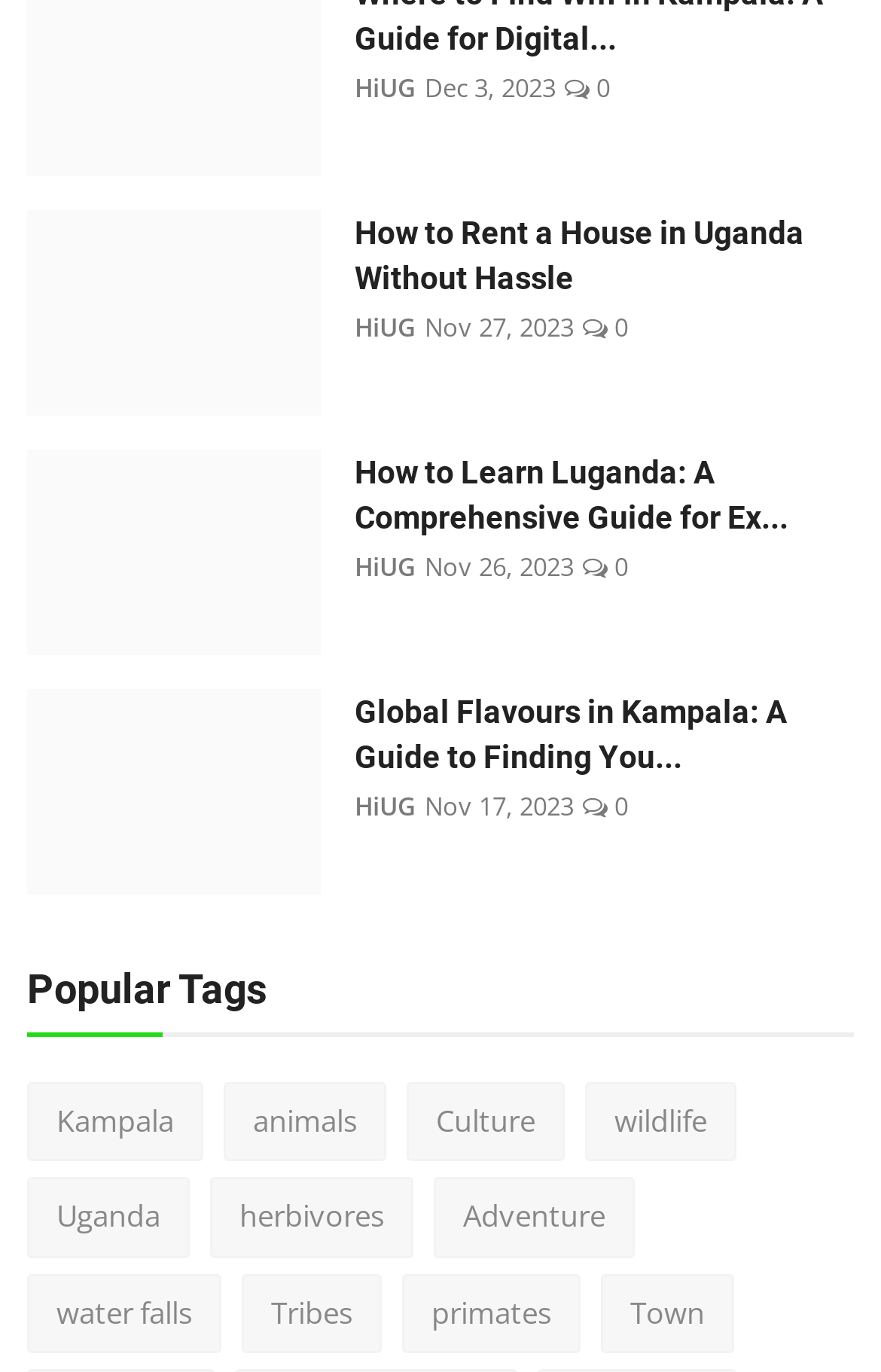Identify the coordinates of the bounding box for the element described below: "HiUG". Return the coordinates as four float numbers between 0 and 1: [left, top, right, bottom].

[0.403, 0.4, 0.472, 0.427]